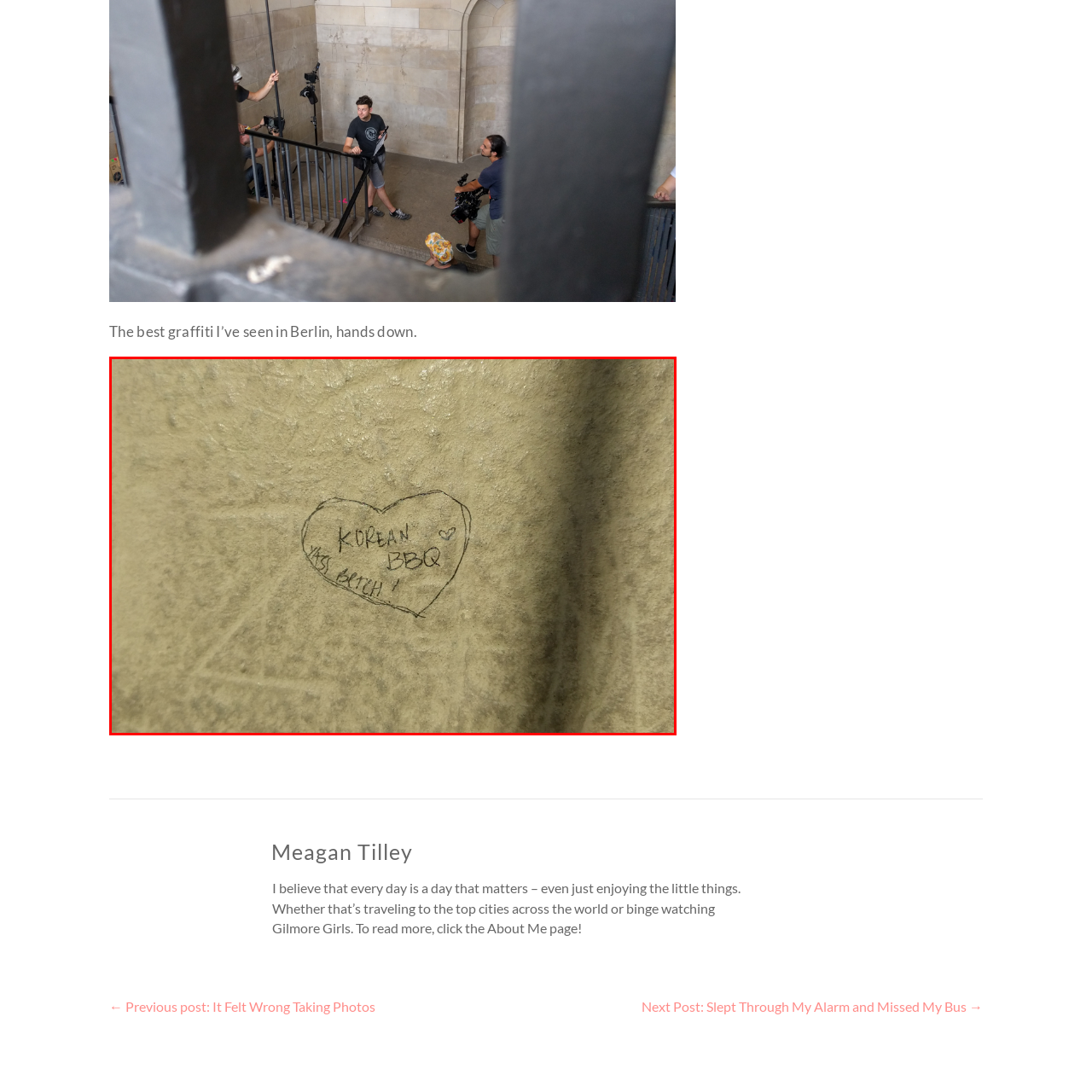Identify the subject within the red bounding box and respond to the following question in a single word or phrase:
What is the tone of the graffiti?

Playful and enthusiastic